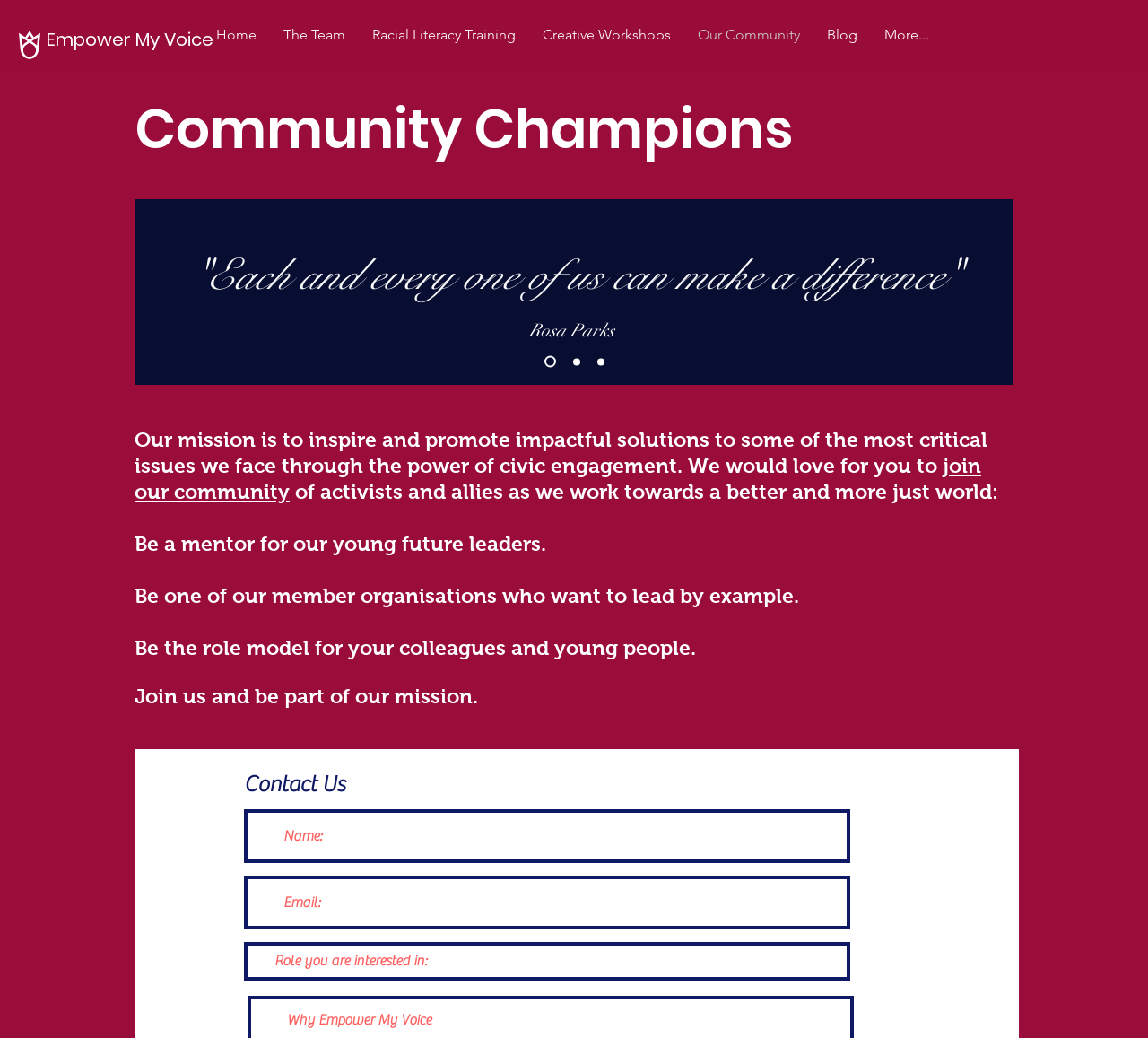From the image, can you give a detailed response to the question below:
How many navigation links are there?

I counted the number of links under the 'Site' navigation element, which are 'Home', 'The Team', 'Racial Literacy Training', 'Creative Workshops', 'Our Community', 'Blog', and 'More...'. There are 7 links in total.